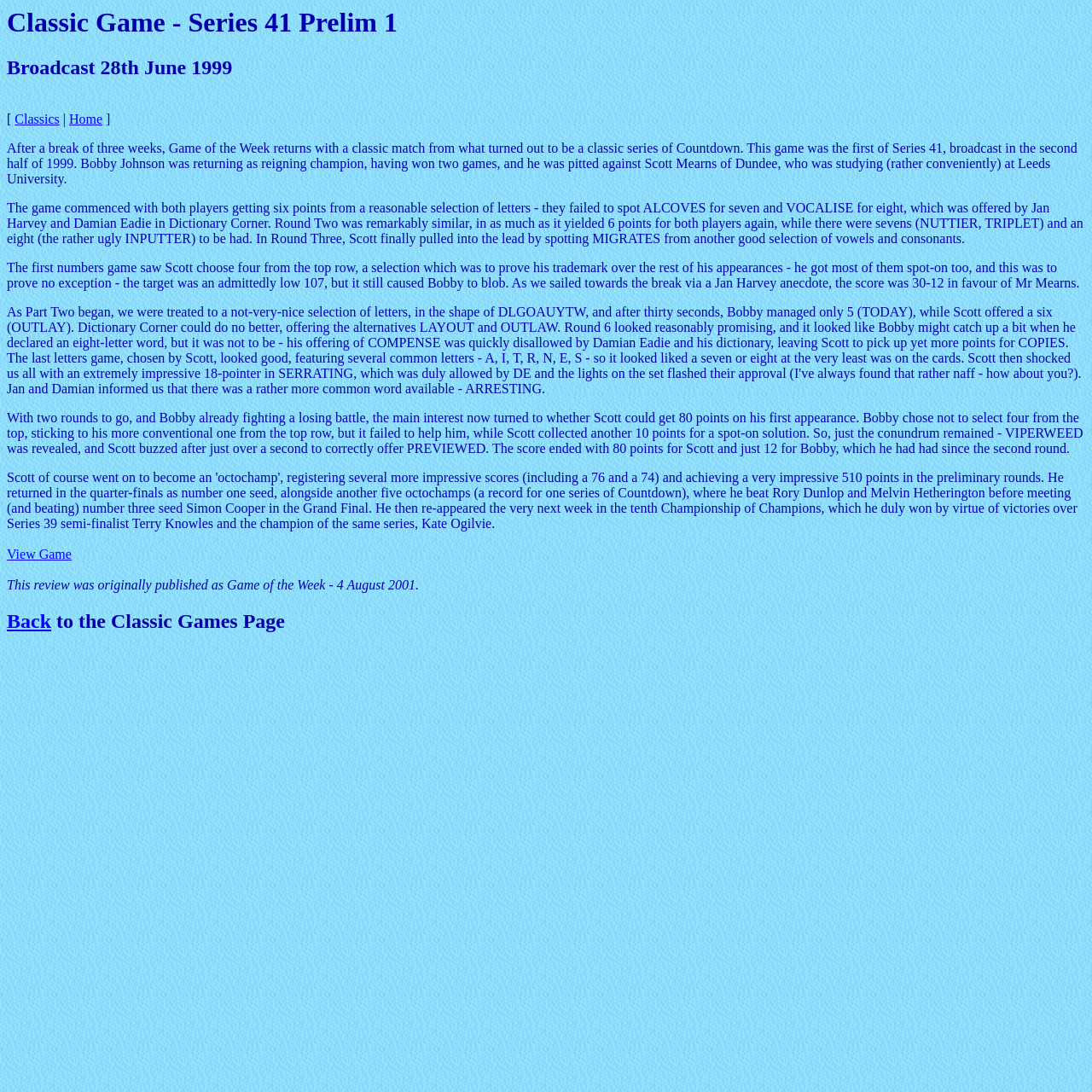Refer to the image and answer the question with as much detail as possible: What is the score of Scott Mearns at the end of the game?

I found the answer by reading the last paragraph of the text which describes the final score of the game. It says 'The score ended with 80 points for Scott and just 12 for Bobby...'.